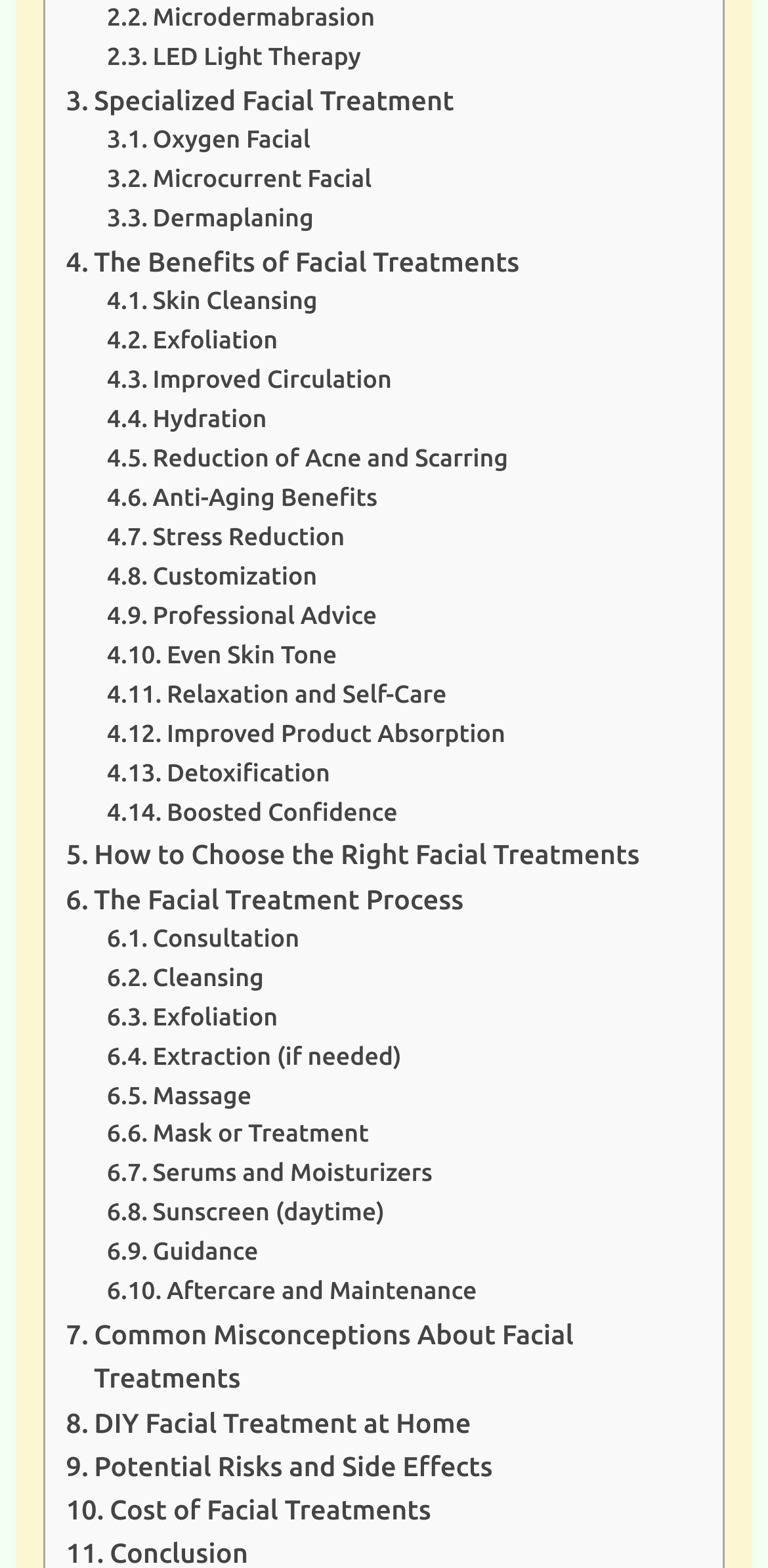What is the purpose of facial treatments?
Please give a detailed and elaborate answer to the question.

The webpage lists various benefits of facial treatments, including Skin Cleansing, Exfoliation, Improved Circulation, Hydration, Reduction of Acne and Scarring, Anti-Aging Benefits, Stress Reduction, and more.